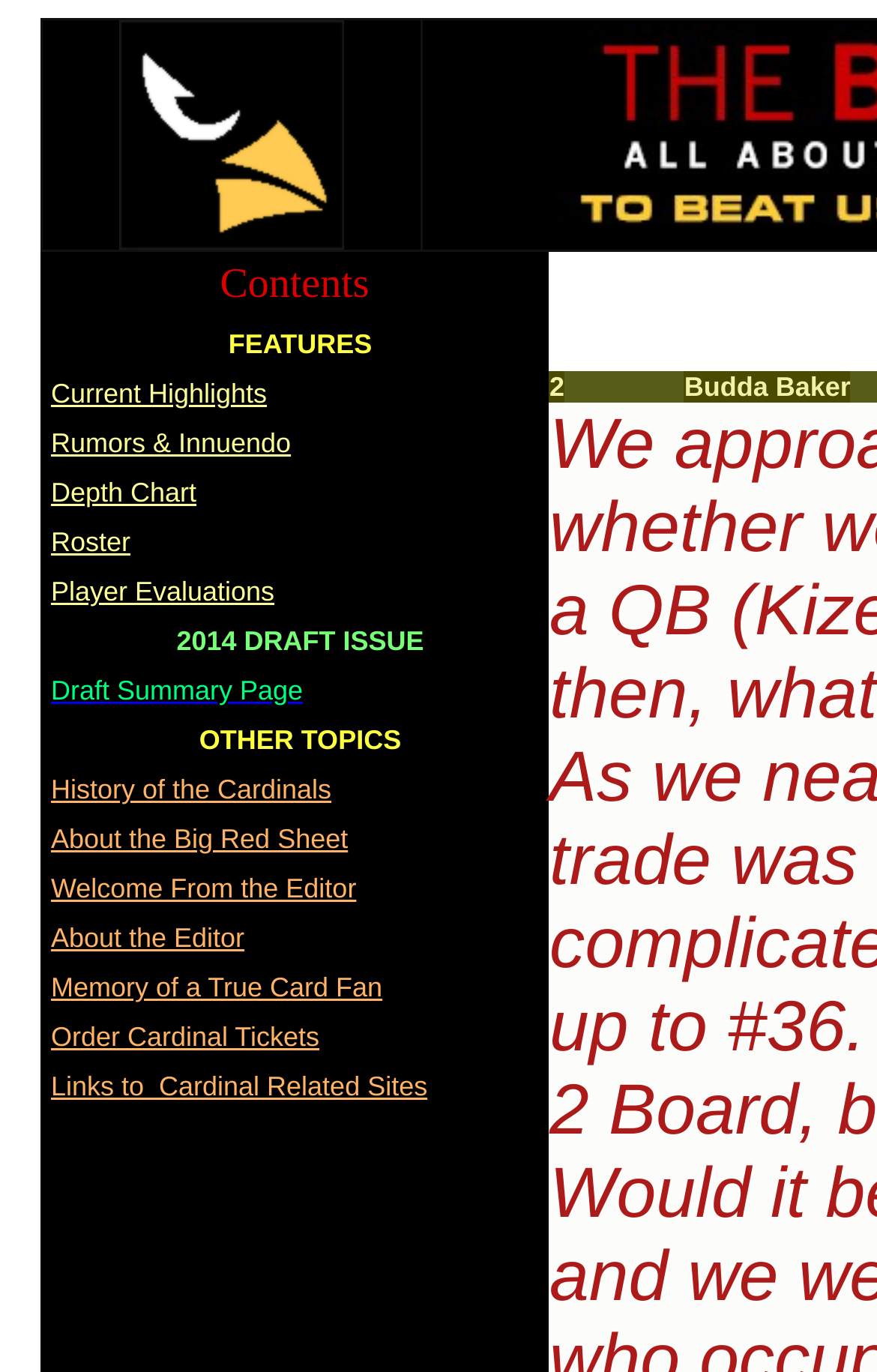Please identify the bounding box coordinates of the element's region that I should click in order to complete the following instruction: "Go to draft summary page". The bounding box coordinates consist of four float numbers between 0 and 1, i.e., [left, top, right, bottom].

[0.058, 0.492, 0.345, 0.515]